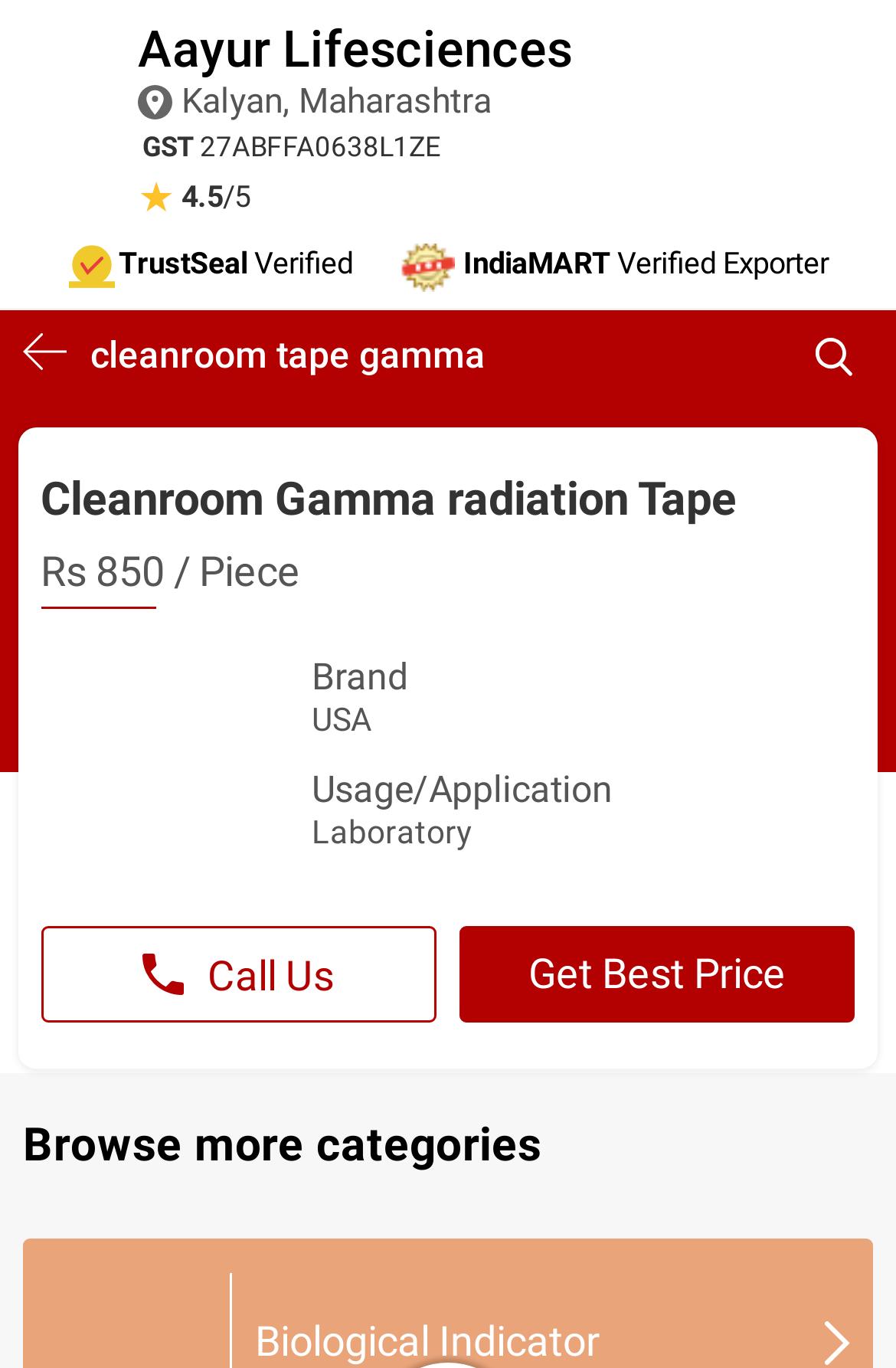Please identify the bounding box coordinates of the clickable area that will allow you to execute the instruction: "Browse more categories".

[0.026, 0.785, 1.0, 0.889]